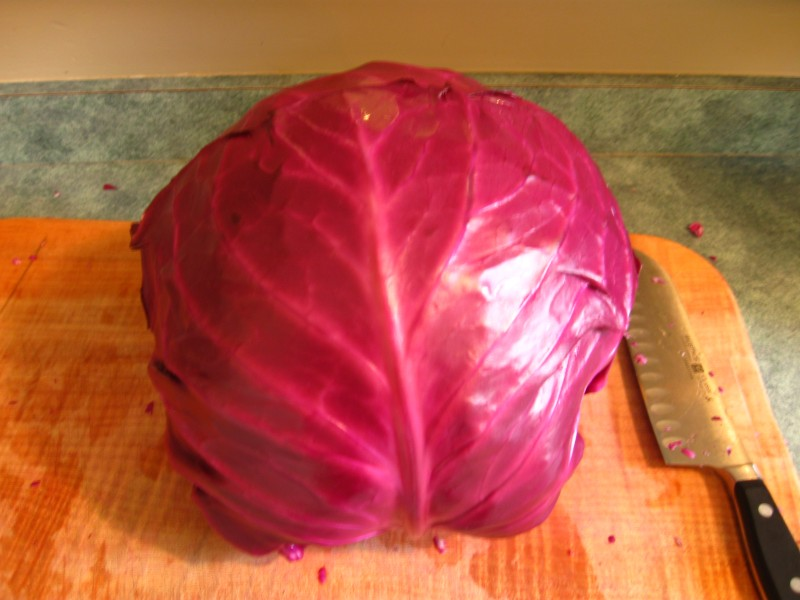Describe all elements and aspects of the image.

The image depicts a vibrant head of red cabbage resting on a wooden cutting board, its glossy leaves displaying rich purples and deep reds. Some of the outer leaves are slightly torn, revealing the tender inner layers of the cabbage, suggesting it has been freshly harvested. To the right of the cabbage, a sharp, stainless-steel kitchen knife lies on the countertop, hinting at preparations for cooking or crafting a recipe. The background showcases a subtle green countertop, contributing to a cozy, culinary atmosphere. This scene captures the essence of home cooking, particularly fitting in the context of making sauerkraut, as highlighted in the accompanying text about utilizing garden-fresh ingredients.